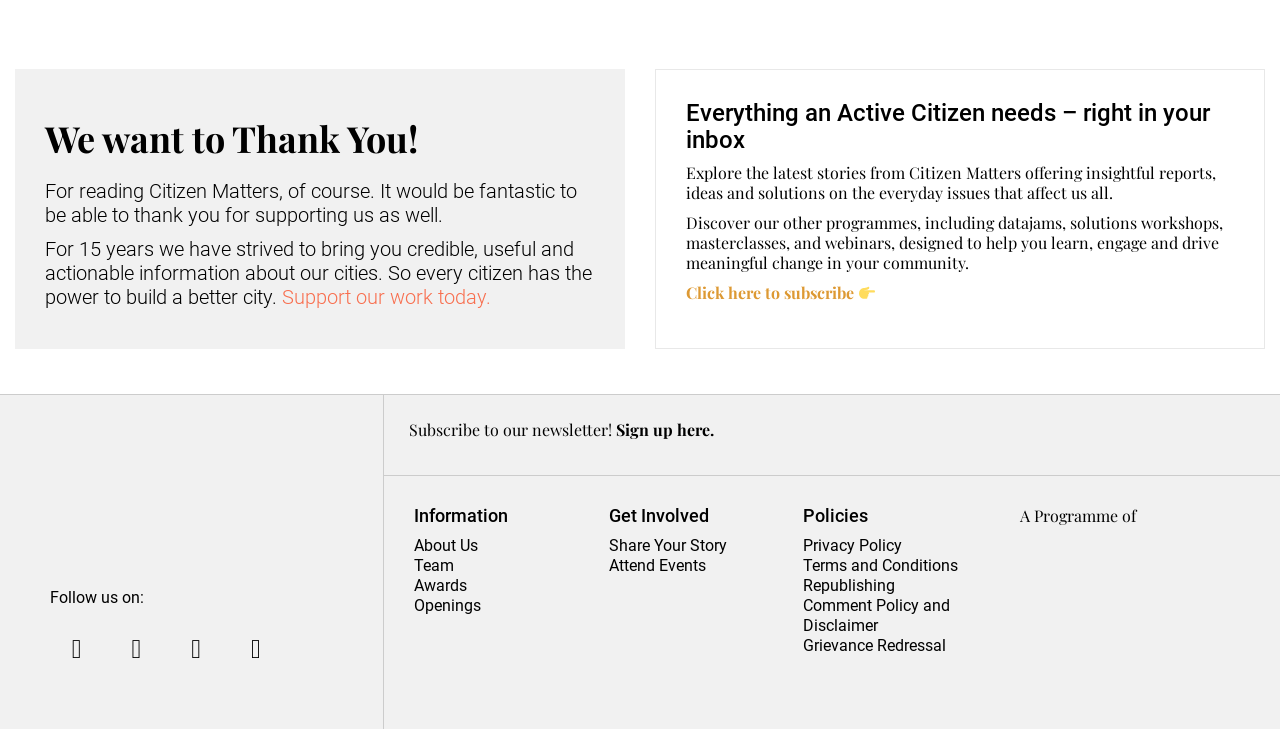Given the element description Comment Policy and Disclaimer, identify the bounding box coordinates for the UI element on the webpage screenshot. The format should be (top-left x, top-left y, bottom-right x, bottom-right y), with values between 0 and 1.

[0.627, 0.817, 0.742, 0.871]